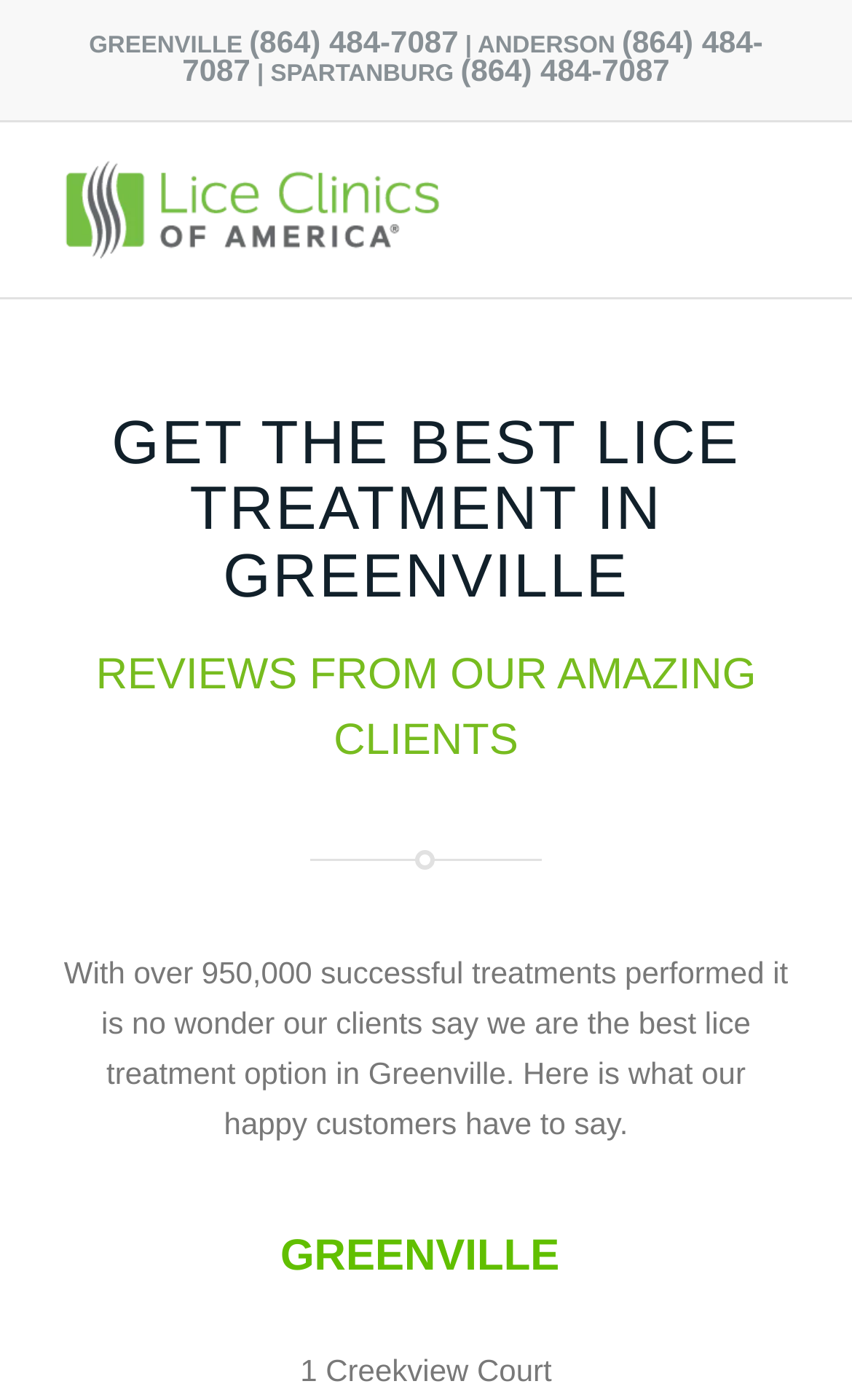Give a detailed explanation of the elements present on the webpage.

The webpage appears to be a review page for Lice Clinics of America in Greenville, South Carolina. At the top, there are three locations listed: Greenville, Anderson, and Spartanburg, each with a phone number. 

Below the locations, there is a logo image of Lice Clinics of America - Upstate SC, which is a link to the clinic's page. 

The main content of the page is divided into three sections. The first section has a heading "GET THE BEST LICE TREATMENT IN GREENVILLE" and appears to be an introduction to the clinic's services. 

The second section has a heading "REVIEWS FROM OUR AMAZING CLIENTS" and contains a paragraph of text describing the clinic's success with over 950,000 successful treatments performed. 

The third section has a heading "GREENVILLE" and lists the clinic's address, "1 Creekview Court".